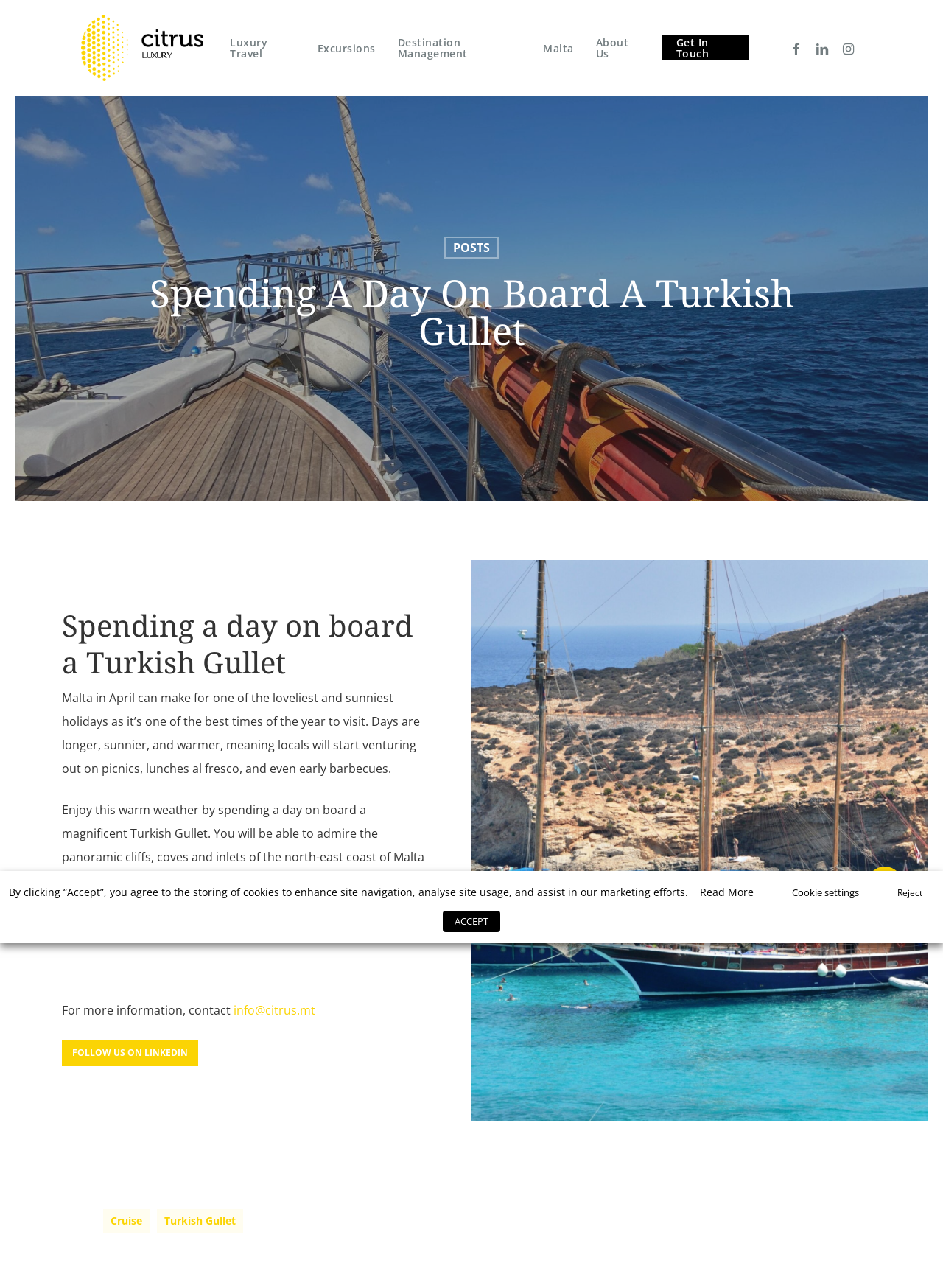Identify the webpage's primary heading and generate its text.

Spending A Day On Board A Turkish Gullet